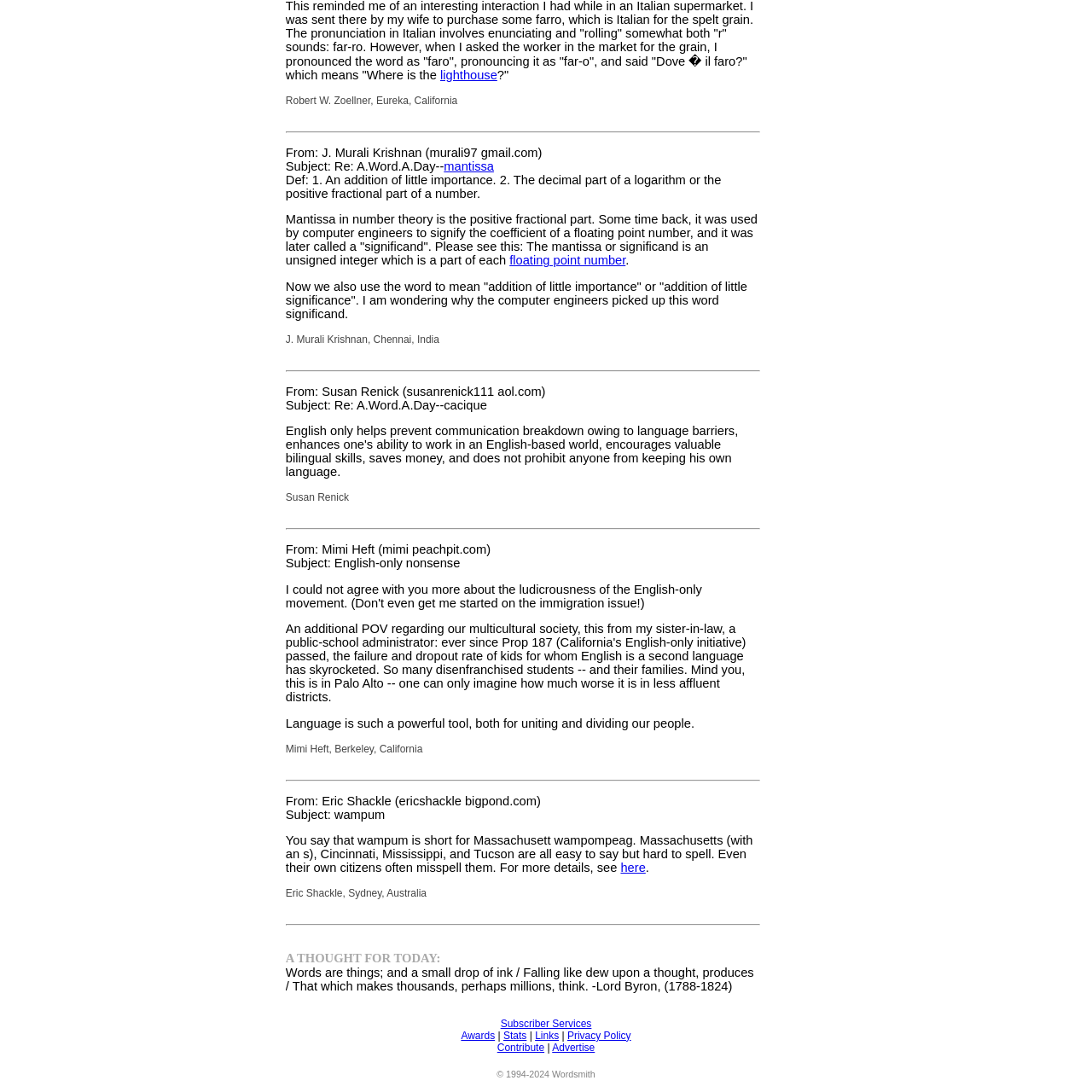What is the name of the website according to the copyright information?
Please answer the question with a single word or phrase, referencing the image.

Wordsmith